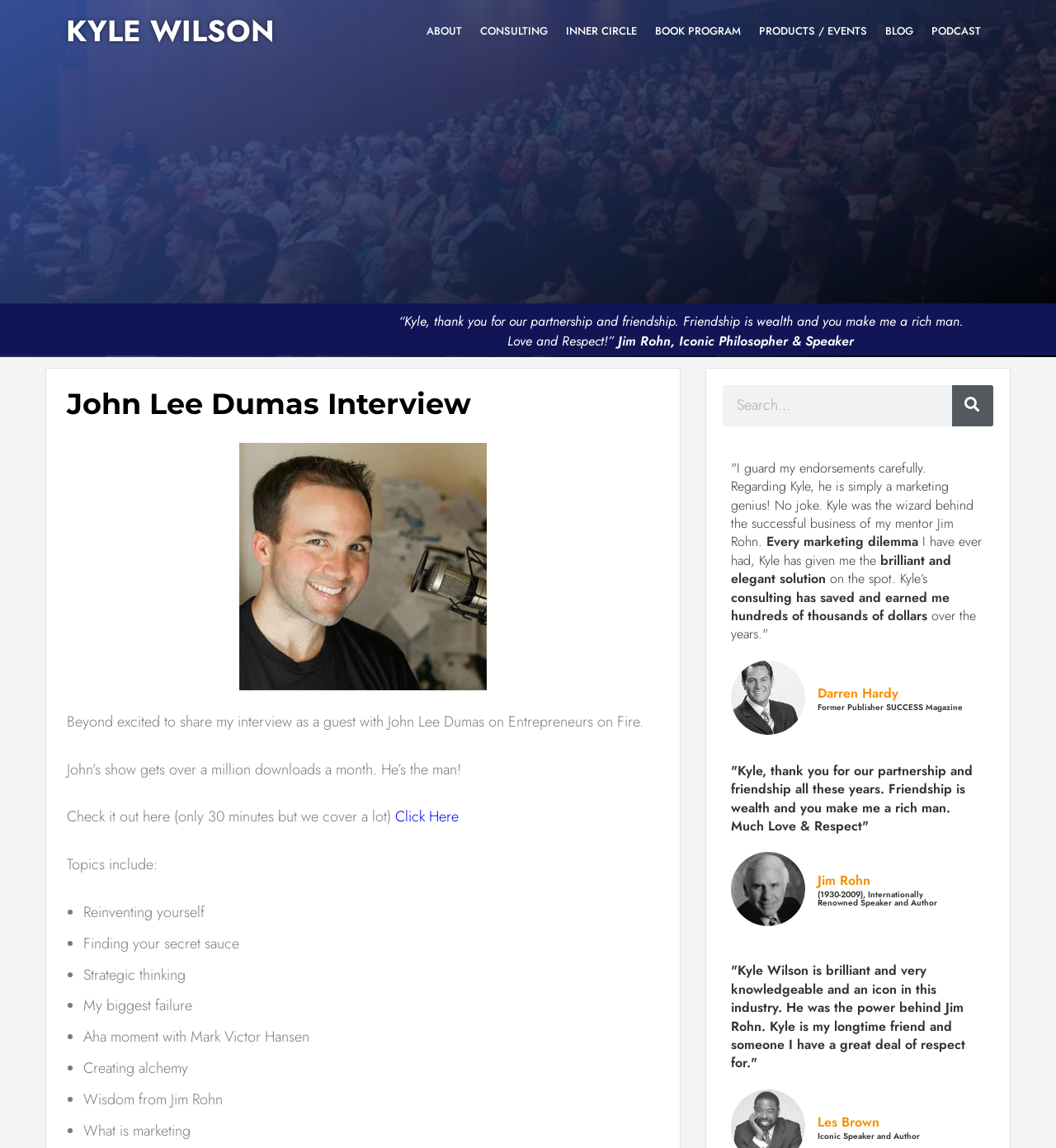Please specify the bounding box coordinates of the clickable section necessary to execute the following command: "Click on the 'Click Here' link".

[0.374, 0.702, 0.434, 0.721]